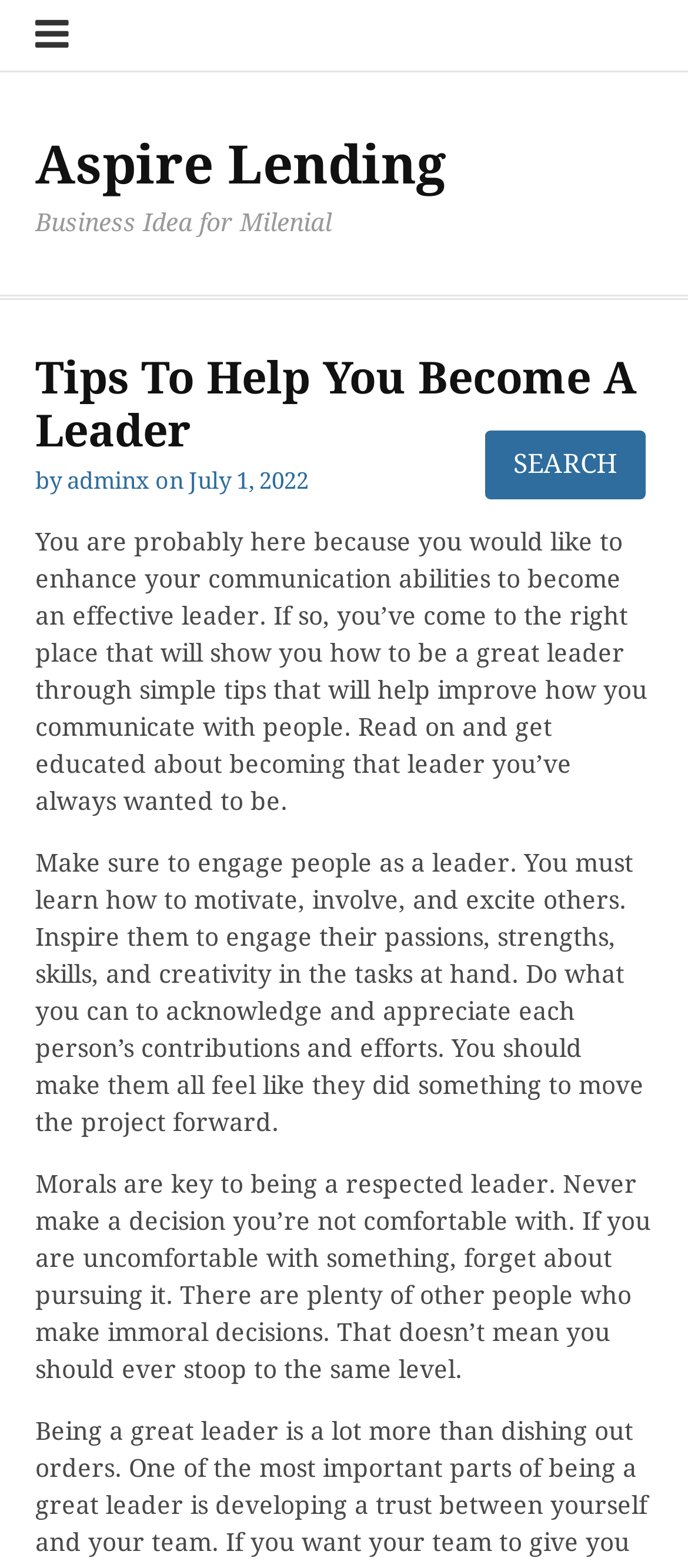Determine the bounding box coordinates for the UI element described. Format the coordinates as (top-left x, top-left y, bottom-right x, bottom-right y) and ensure all values are between 0 and 1. Element description: adminx

[0.097, 0.298, 0.218, 0.315]